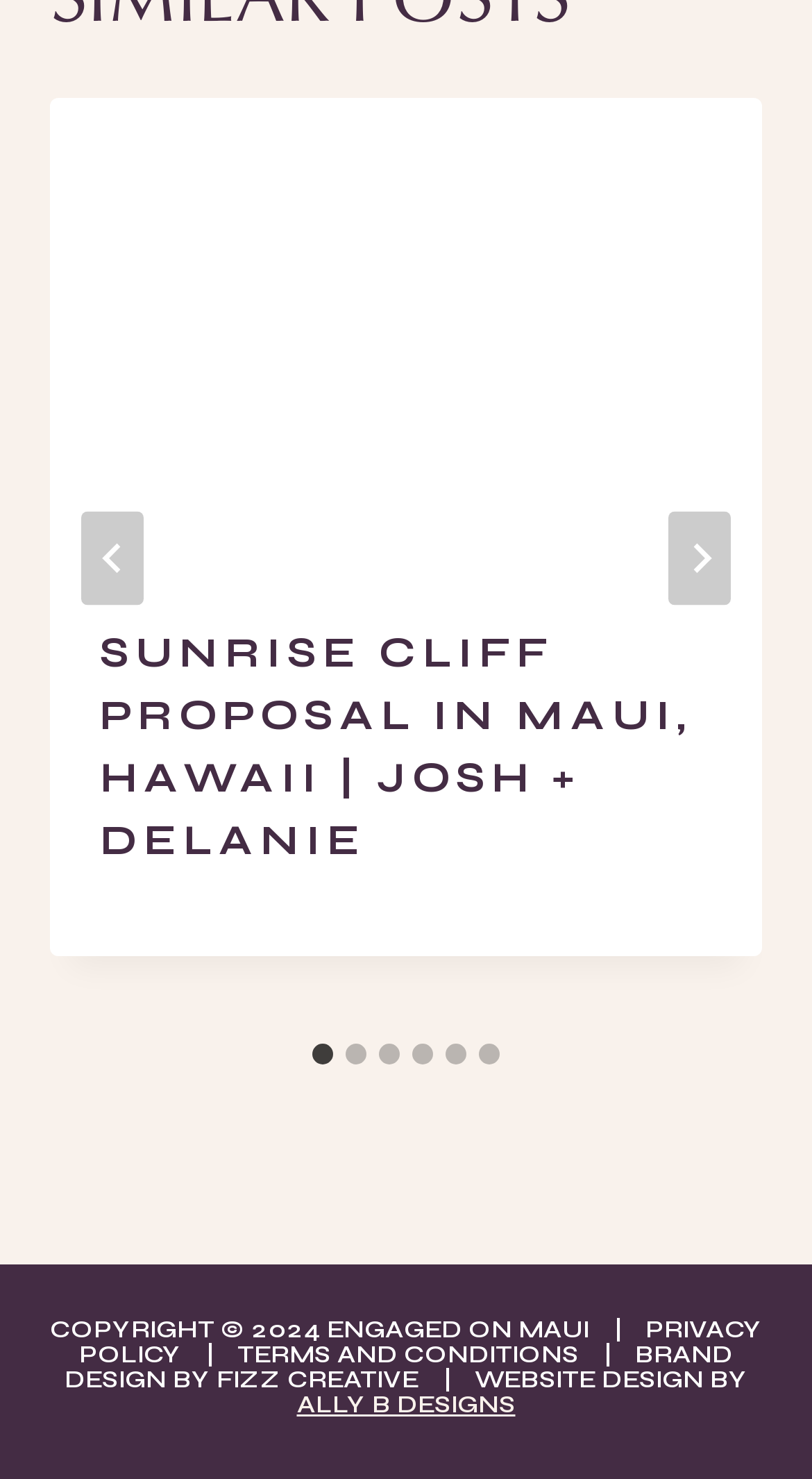Determine the bounding box coordinates of the clickable region to follow the instruction: "Go to the next slide".

[0.823, 0.346, 0.9, 0.409]